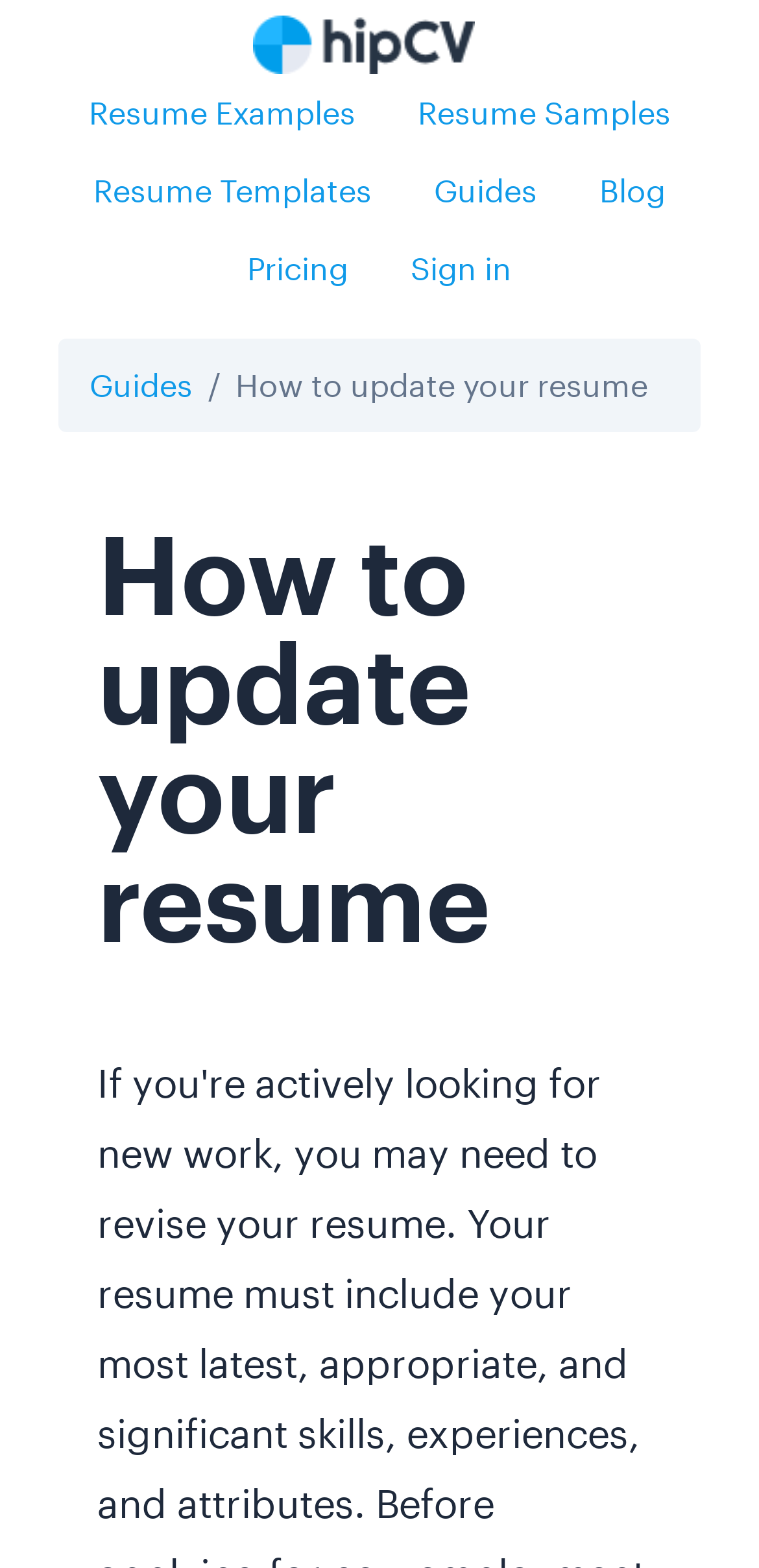Generate the main heading text from the webpage.

How to update your resume